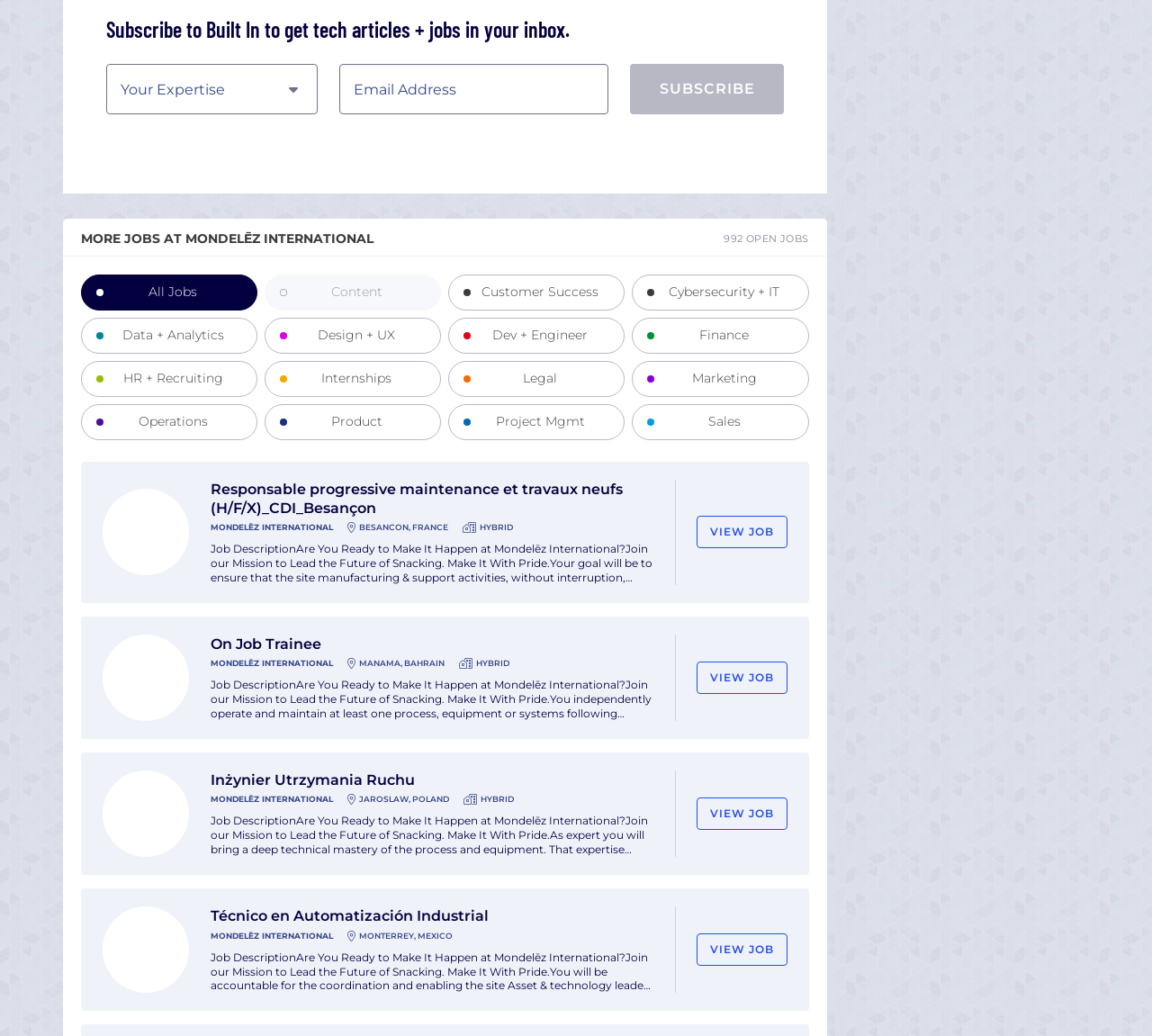Using the information in the image, could you please answer the following question in detail:
What is the company name mentioned in the webpage?

The company name 'Mondelēz International' is mentioned multiple times in the webpage, specifically in the job descriptions and headings.